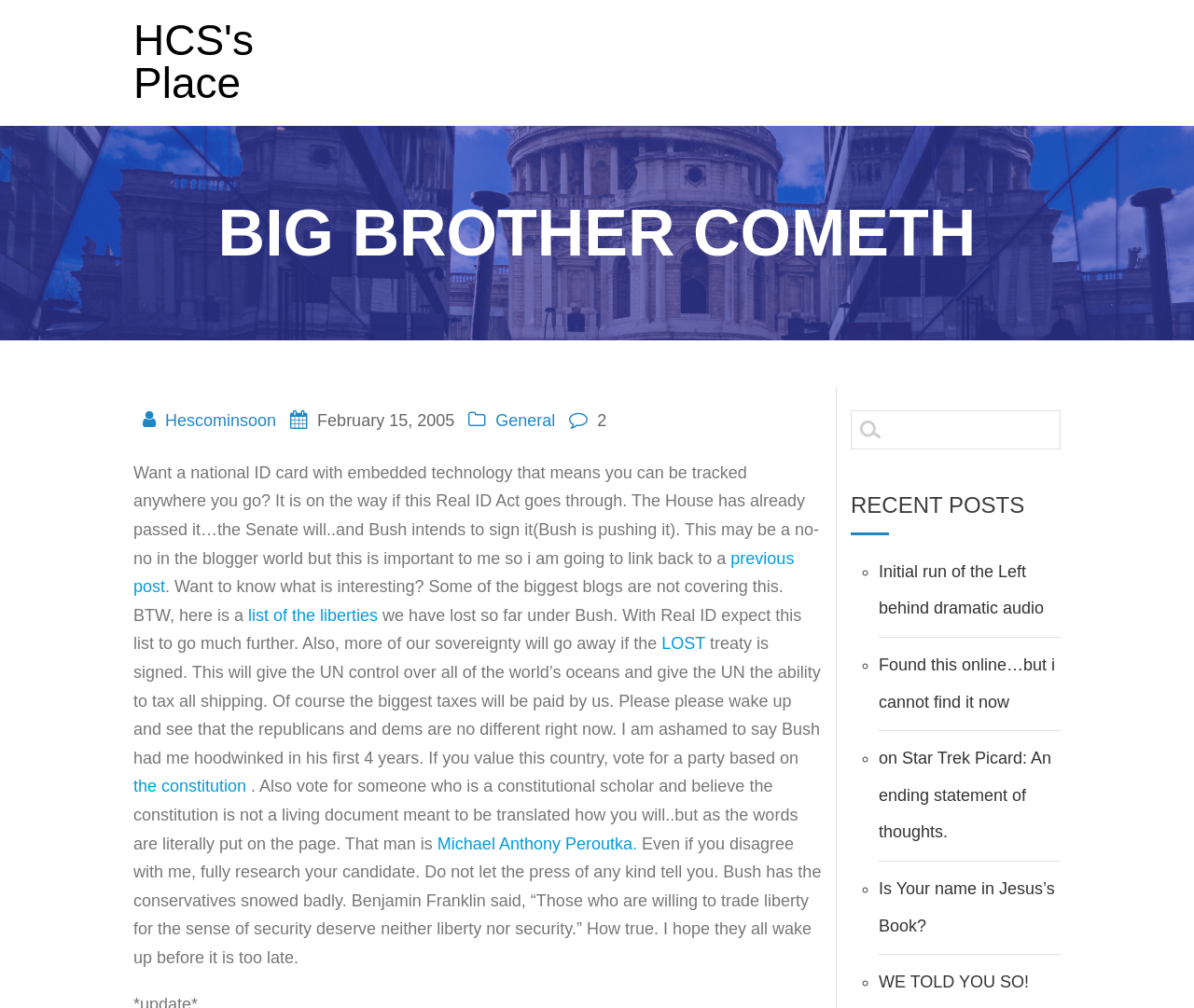Locate the bounding box coordinates of the region to be clicked to comply with the following instruction: "Check the recent post about Star Trek Picard". The coordinates must be four float numbers between 0 and 1, in the form [left, top, right, bottom].

[0.736, 0.743, 0.881, 0.835]